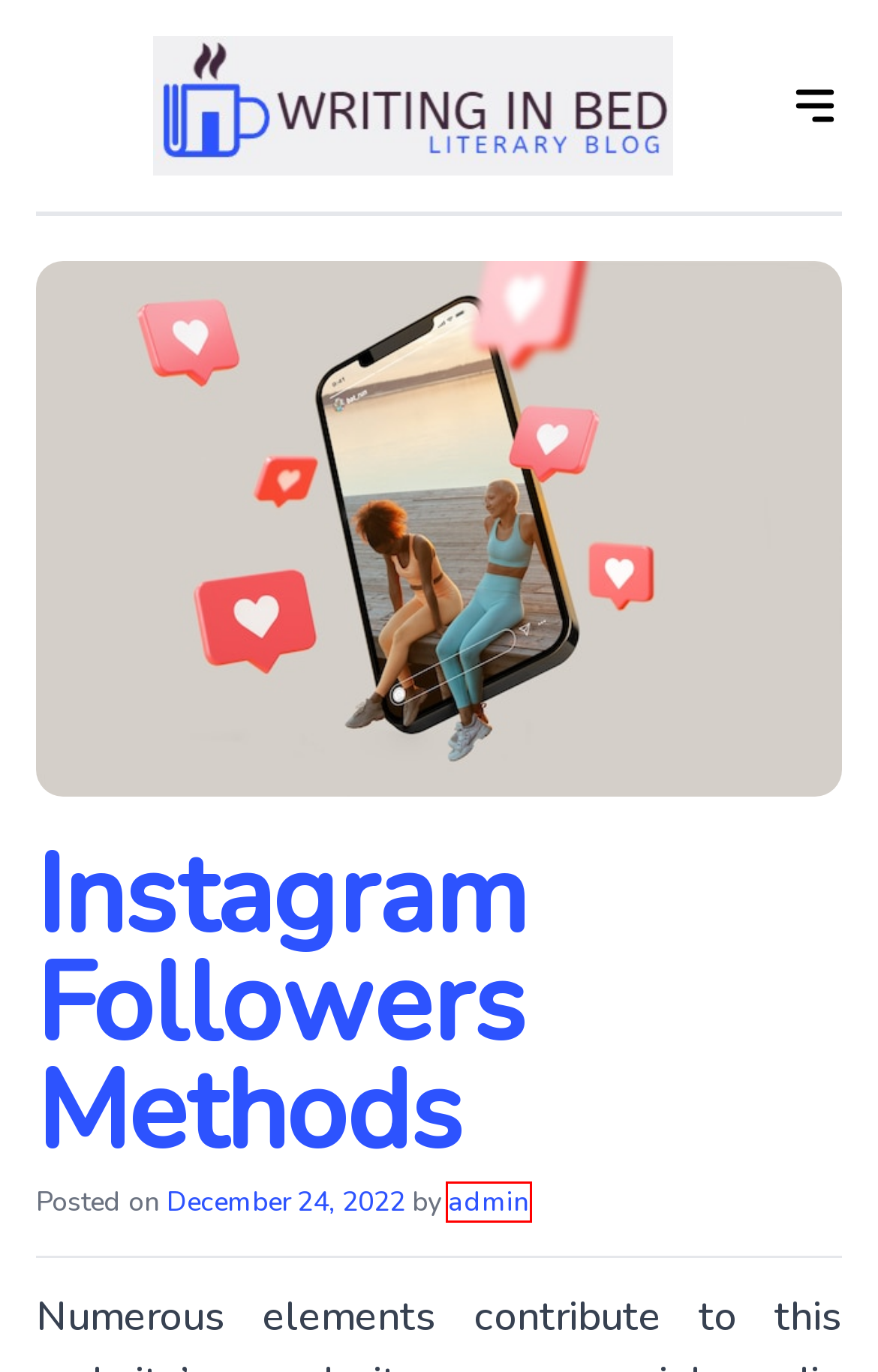View the screenshot of the webpage containing a red bounding box around a UI element. Select the most fitting webpage description for the new page shown after the element in the red bounding box is clicked. Here are the candidates:
A. The One Factor To Do For Customized Seiko santos Watch – Writing In Bed
B. Health – Writing In Bed
C. admin – Writing In Bed
D. Fun88 Download Your Key to Seamless Betting Entertainment – Writing In Bed
E. Here’s the technology behind A perfect Casino – Writing In Bed
F. Games – Writing In Bed
G. Writing In Bed – Literary Blog
H. Reddit’s Guide to Finding Steroids in Australia – Writing In Bed

C